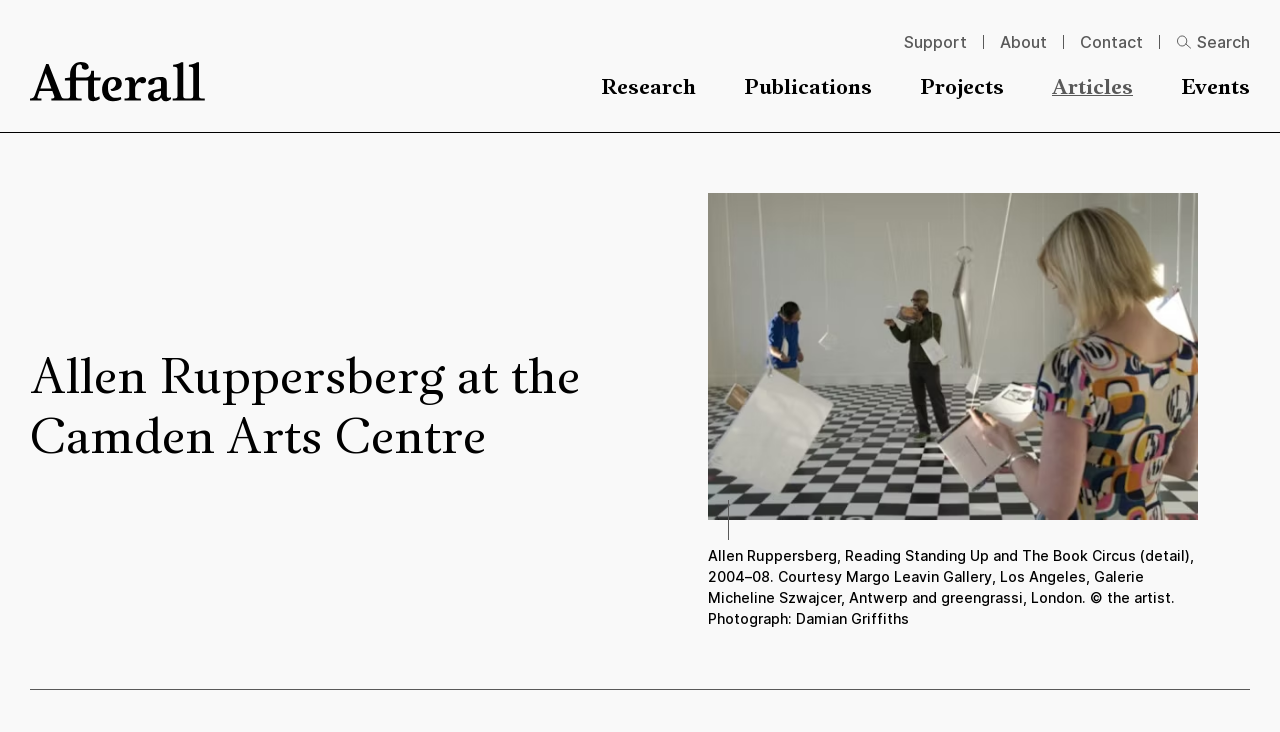What is the caption of the figure?
Please answer the question with as much detail as possible using the screenshot.

I looked at the figure element and found a figcaption element with the text 'Allen Ruppersberg, Reading Standing Up and The Book Circus (detail), 2004–08. Courtesy Margo Leavin Gallery, Los Angeles, Galerie Micheline Szwajcer, Antwerp and greengrassi, London. © the artist. Photograph: Damian Griffiths', which is the caption of the figure.